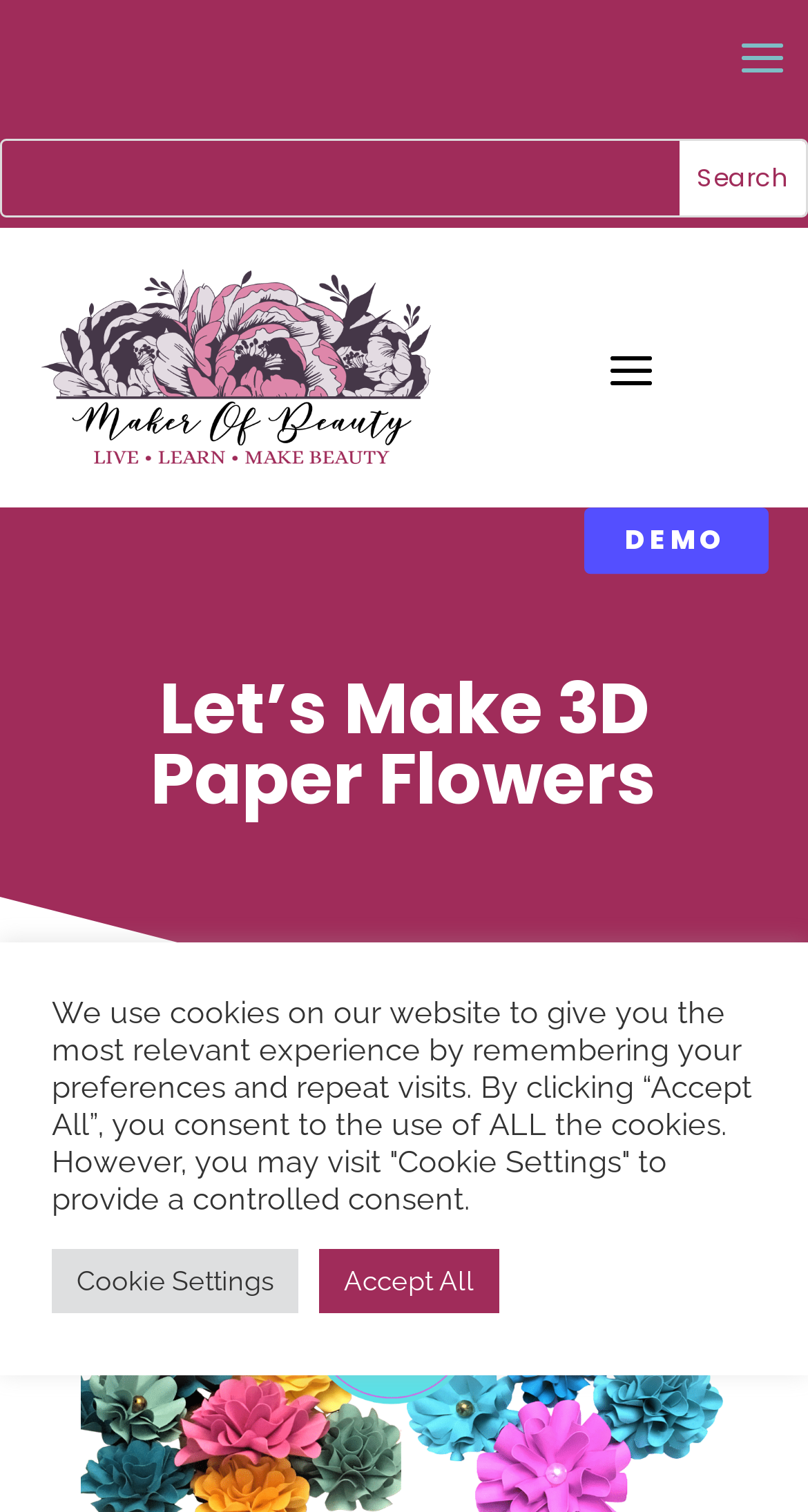Please provide a one-word or phrase answer to the question: 
How many buttons are in the cookie consent section?

2